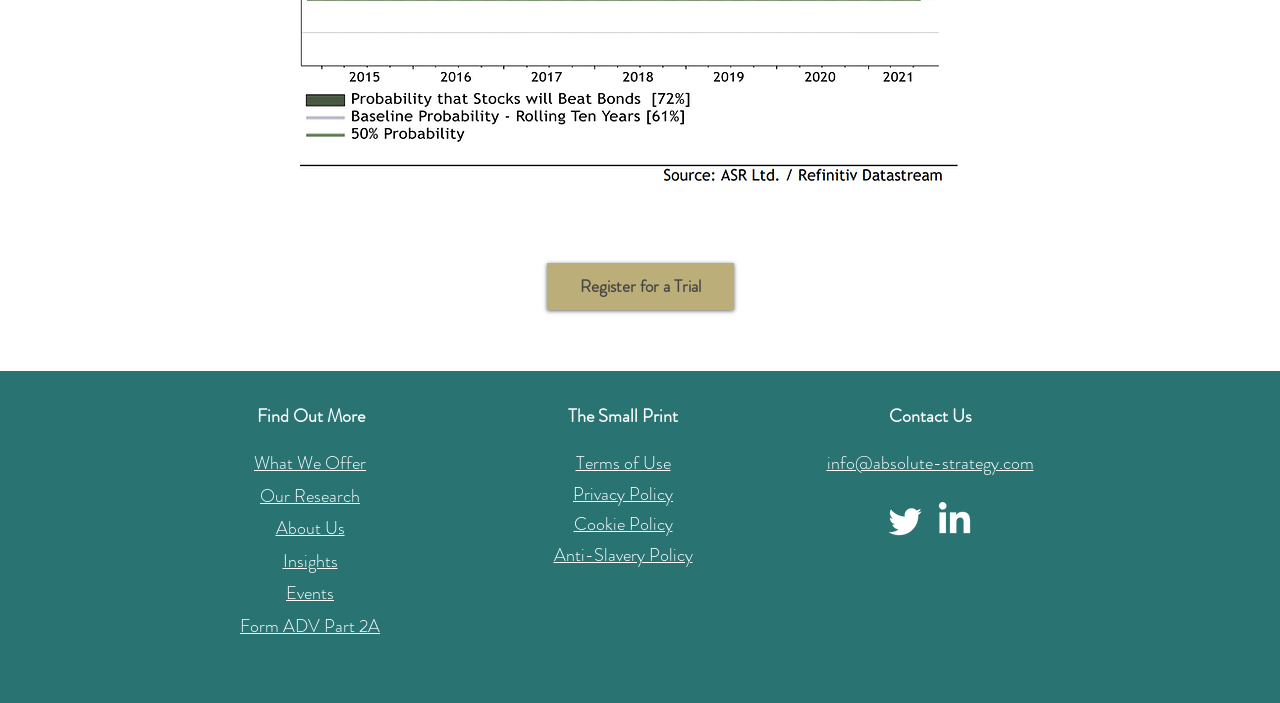Give a one-word or short-phrase answer to the following question: 
How many social media links are there in the Social Bar?

2